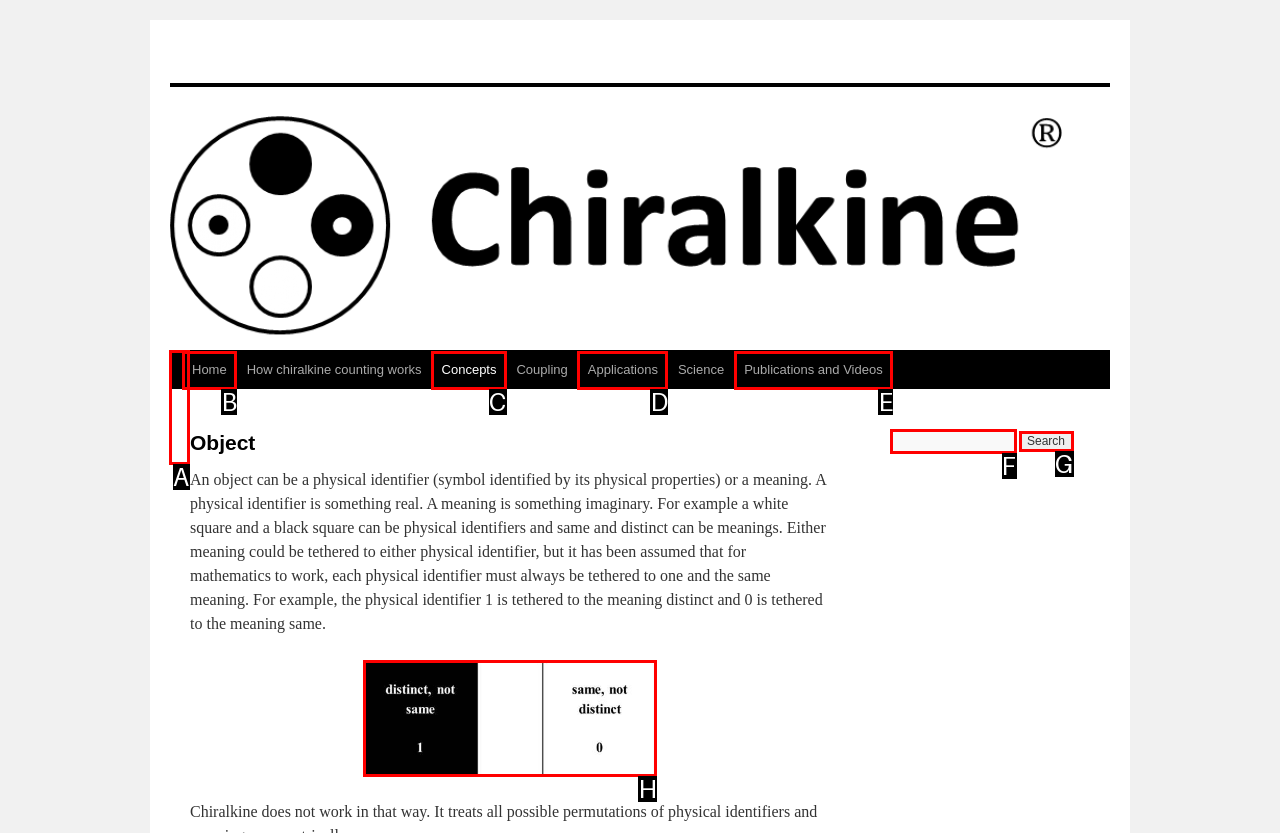Point out the letter of the HTML element you should click on to execute the task: View the figure
Reply with the letter from the given options.

H